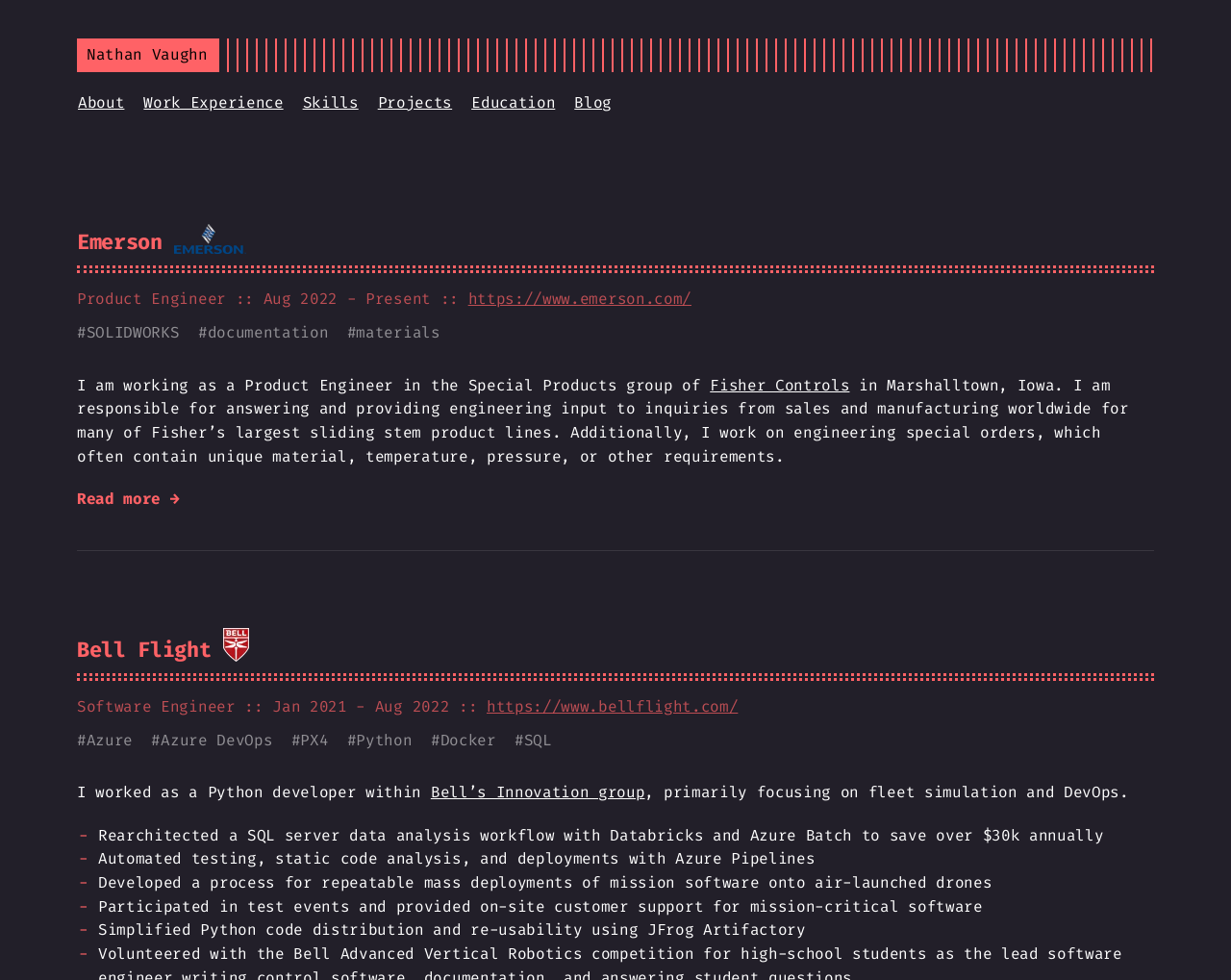Please specify the coordinates of the bounding box for the element that should be clicked to carry out this instruction: "Learn more about the Software Engineer role at Bell Flight". The coordinates must be four float numbers between 0 and 1, formatted as [left, top, right, bottom].

[0.221, 0.71, 0.365, 0.731]